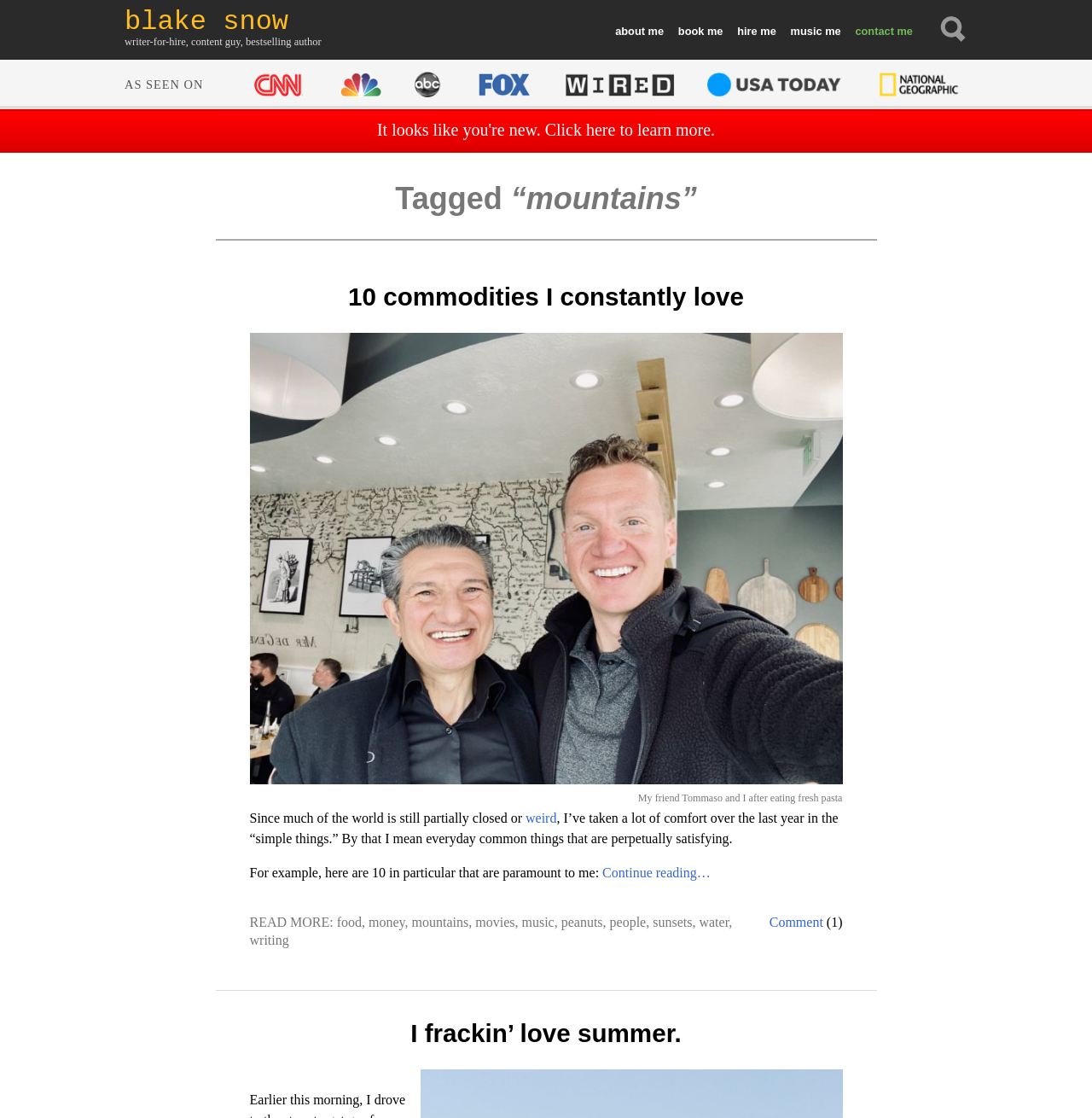Using the provided description: "10 commodities I constantly love", find the bounding box coordinates of the corresponding UI element. The output should be four float numbers between 0 and 1, in the format [left, top, right, bottom].

[0.319, 0.253, 0.681, 0.278]